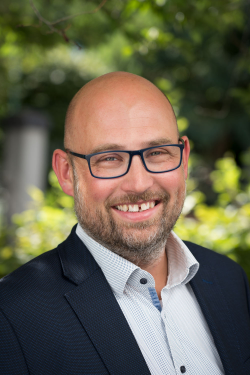Look at the image and answer the question in detail:
What is the background of the image?

According to the caption, the background of the image is softly blurred and green in color, which gives an impression of an outdoor setting and conveys a friendly and approachable demeanor.